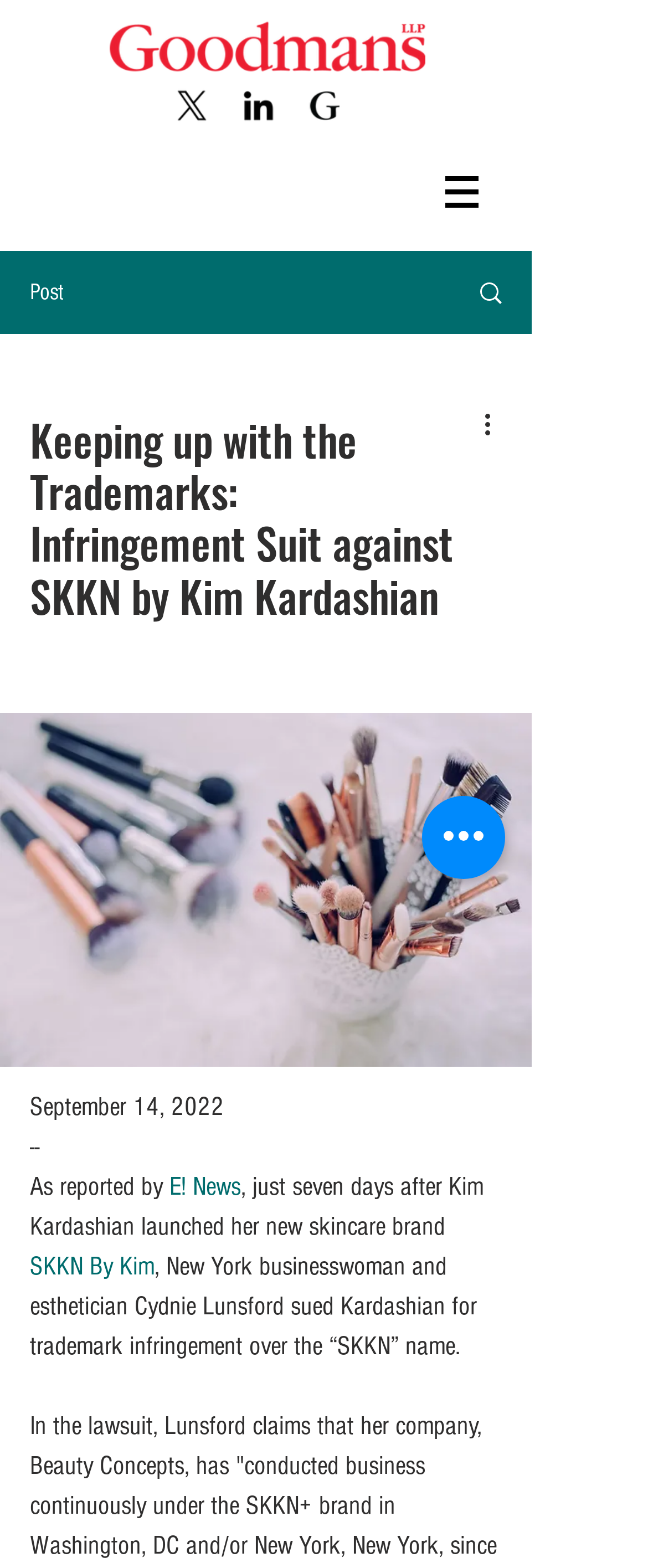Locate the bounding box coordinates of the region to be clicked to comply with the following instruction: "Click the LinkedIn Icon". The coordinates must be four float numbers between 0 and 1, in the form [left, top, right, bottom].

[0.367, 0.054, 0.431, 0.081]